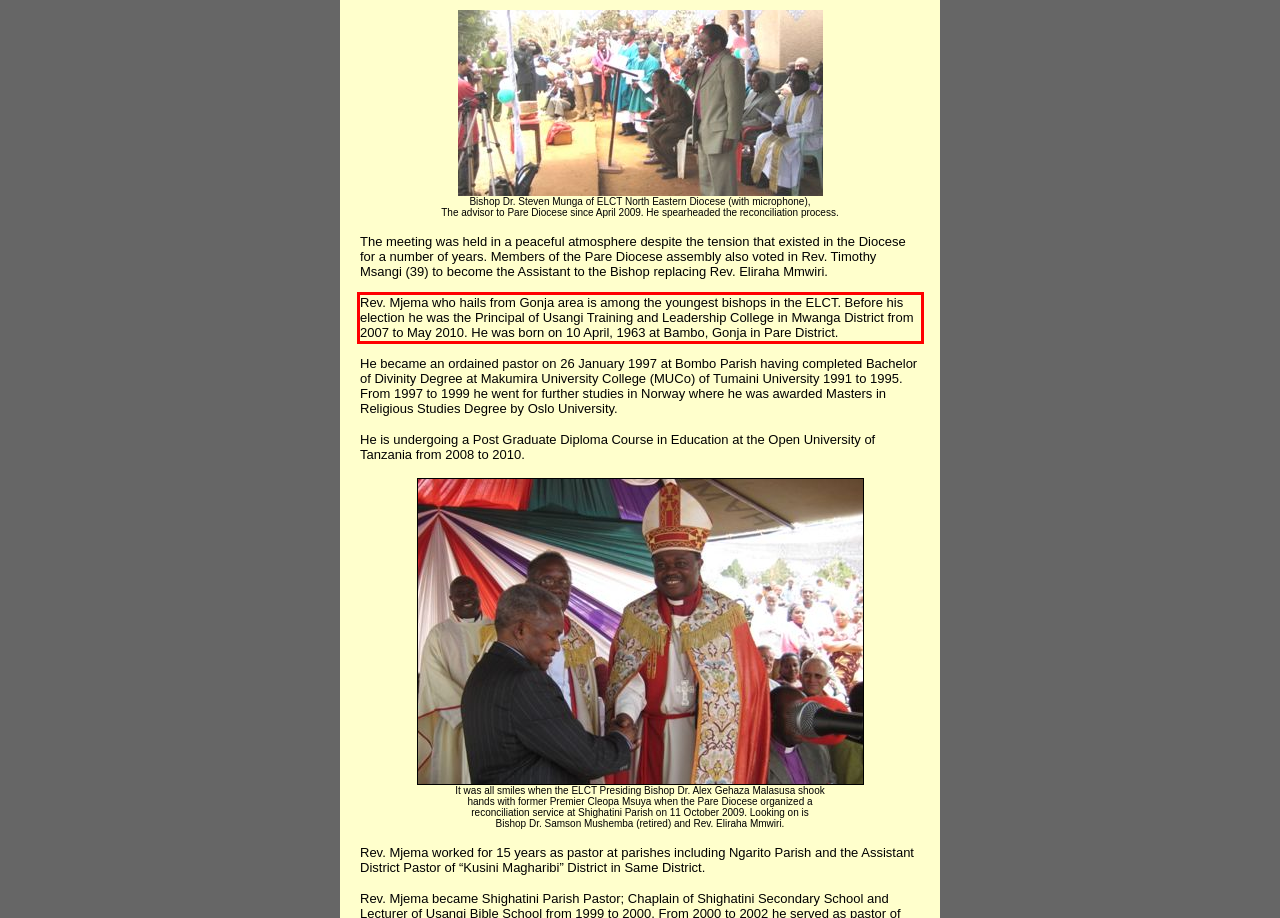You are provided with a webpage screenshot that includes a red rectangle bounding box. Extract the text content from within the bounding box using OCR.

Rev. Mjema who hails from Gonja area is among the youngest bishops in the ELCT. Before his election he was the Principal of Usangi Training and Leadership College in Mwanga District from 2007 to May 2010. He was born on 10 April, 1963 at Bambo, Gonja in Pare District.